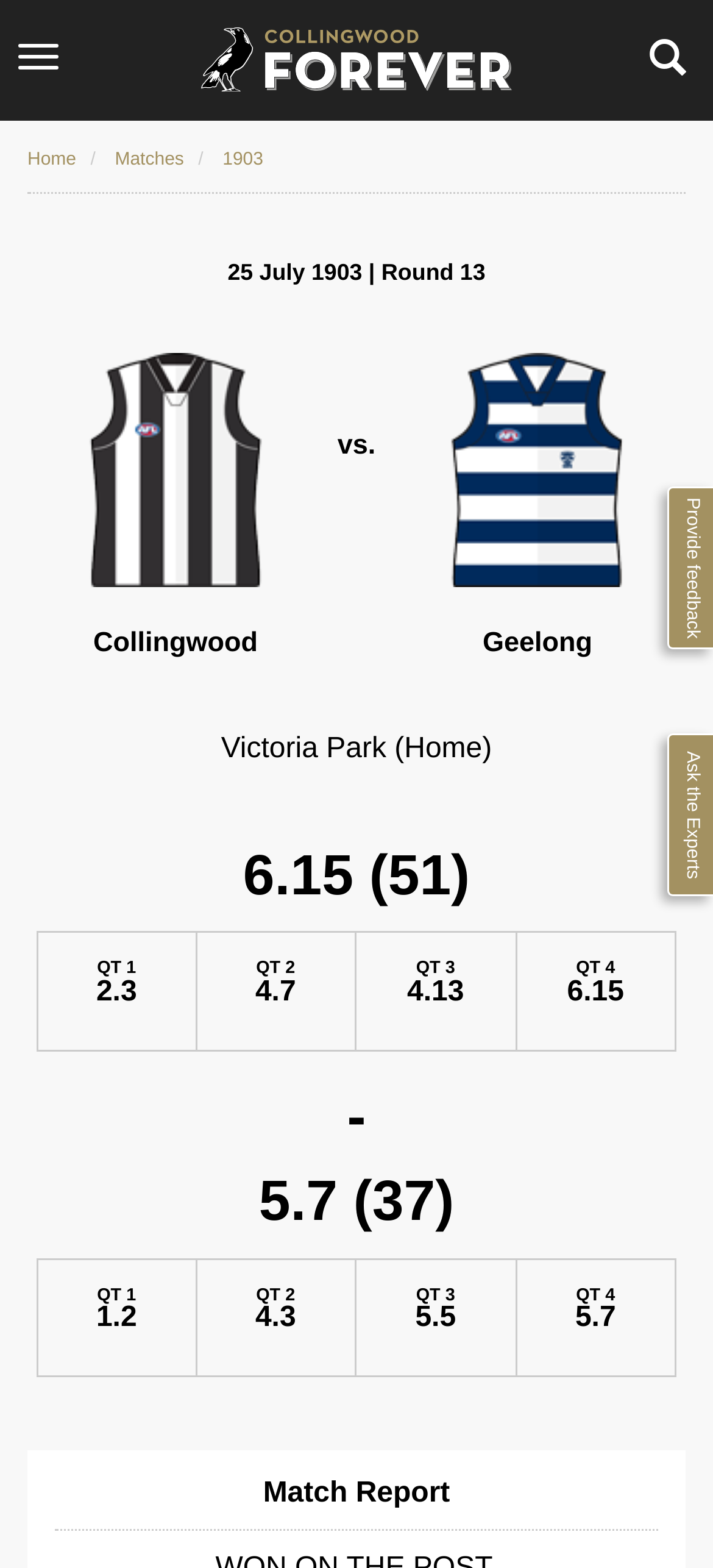What is the name of the stadium where the match was played?
Refer to the image and give a detailed answer to the question.

I found the answer by examining the static text elements on the webpage, specifically the one that says 'Victoria Park (Home)' with a bounding box coordinate of [0.31, 0.468, 0.69, 0.488]. This suggests that the match was played at Victoria Park.